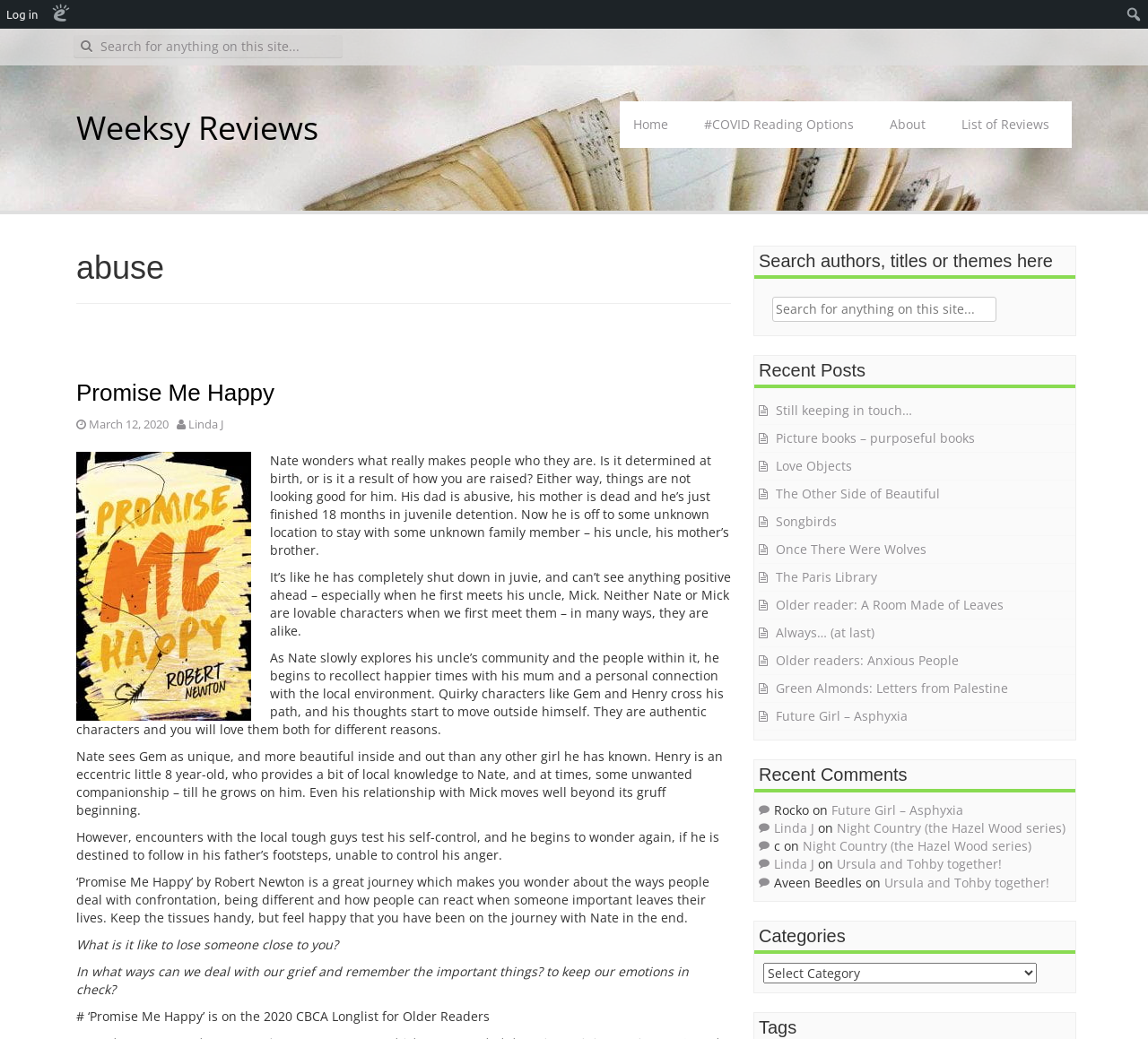What is the title of the webpage?
Provide a well-explained and detailed answer to the question.

The title of the webpage is 'Weeksy Reviews' which can be found at the top of the webpage, indicating that this webpage is a review website.